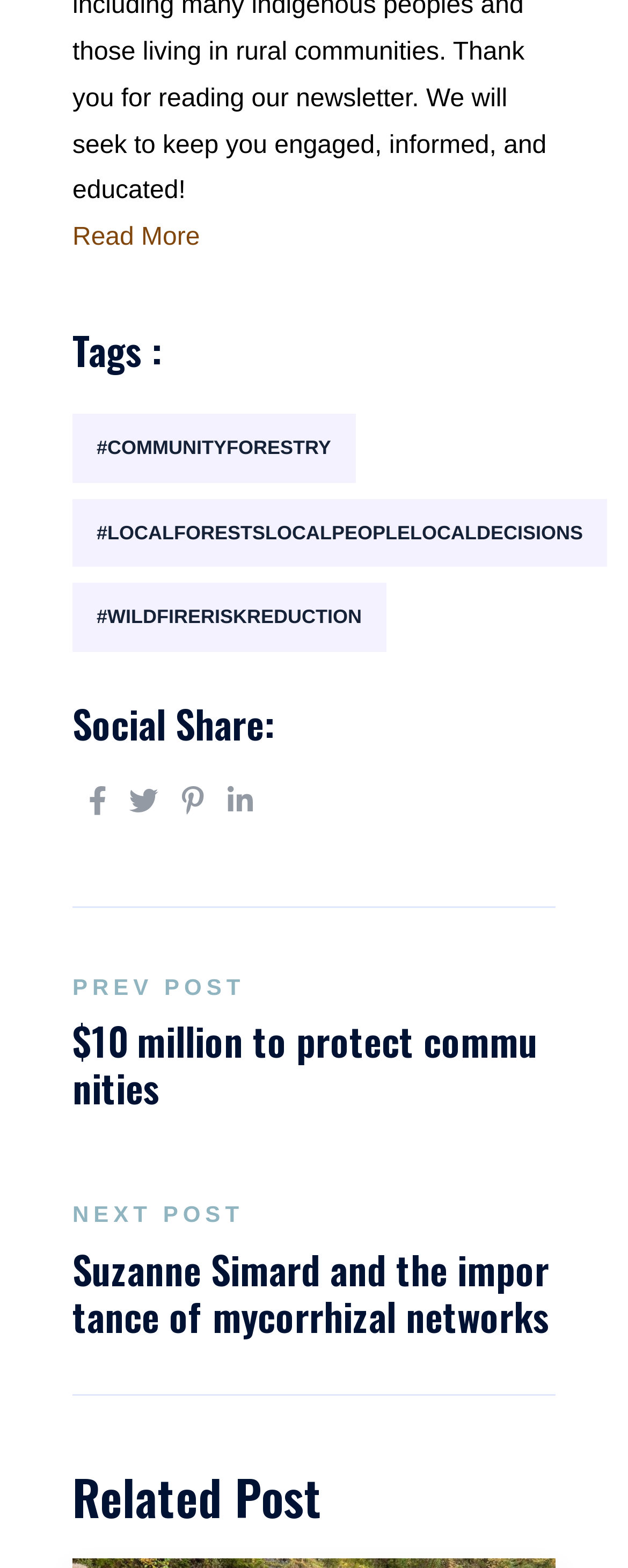Please identify the bounding box coordinates of the clickable region that I should interact with to perform the following instruction: "view charcoal grey color options". The coordinates should be expressed as four float numbers between 0 and 1, i.e., [left, top, right, bottom].

None